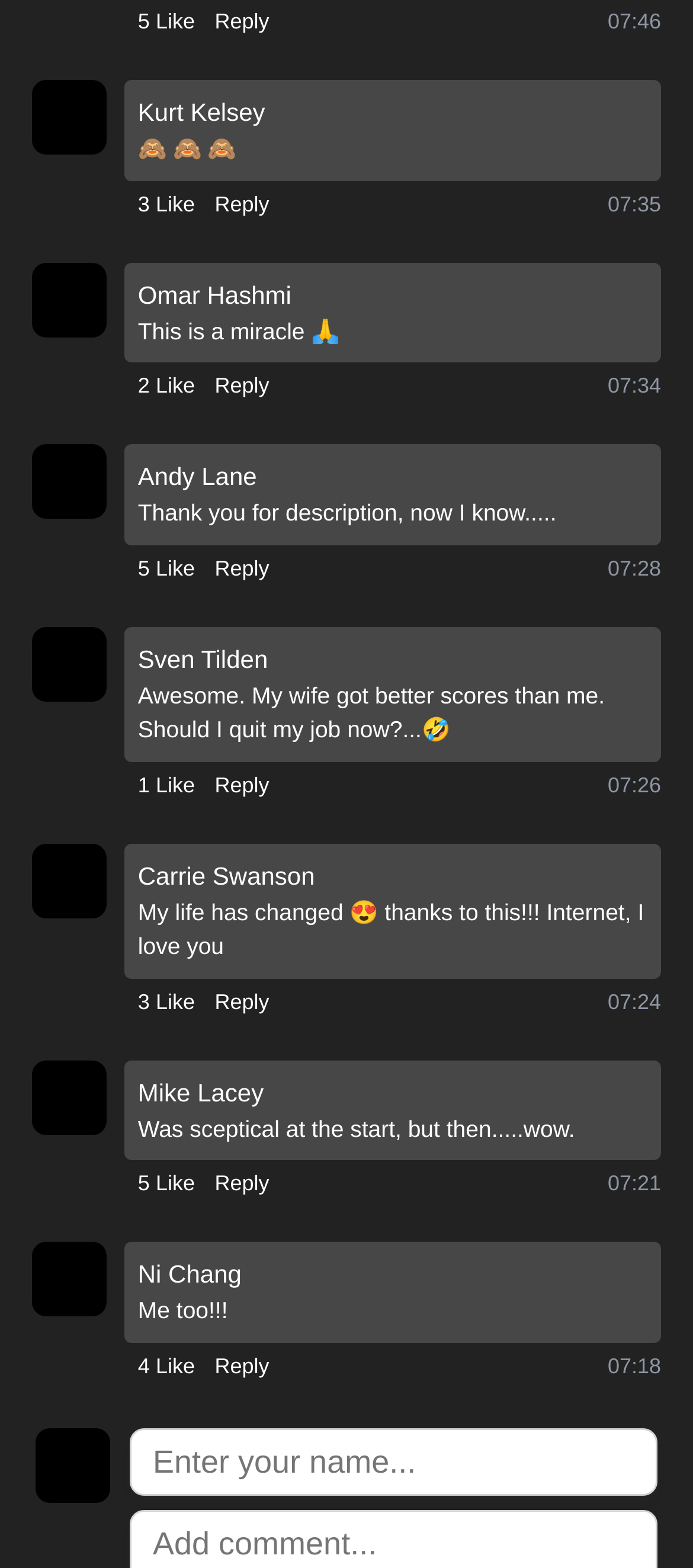How many likes does the third comment have?
Refer to the image and provide a one-word or short phrase answer.

2